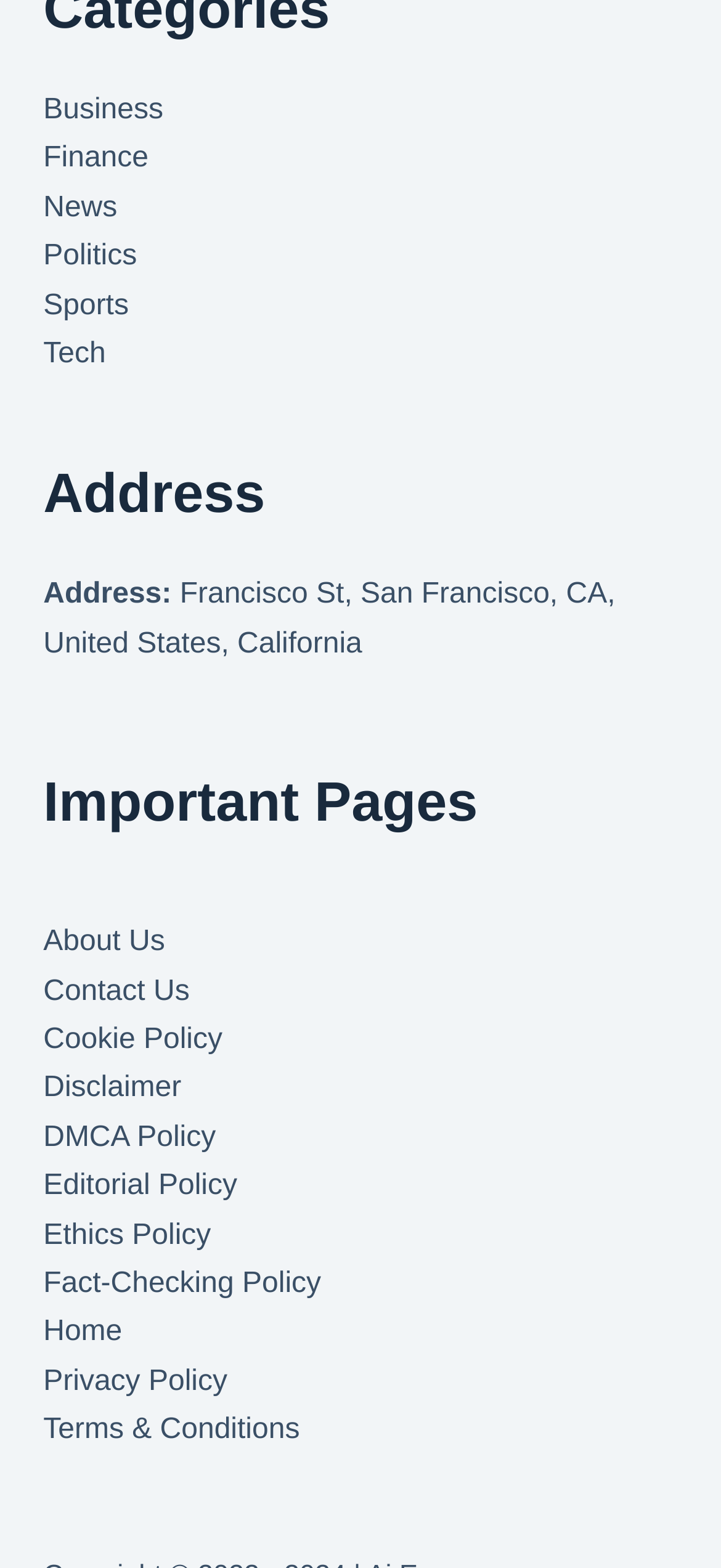Pinpoint the bounding box coordinates of the area that must be clicked to complete this instruction: "Search for something".

None